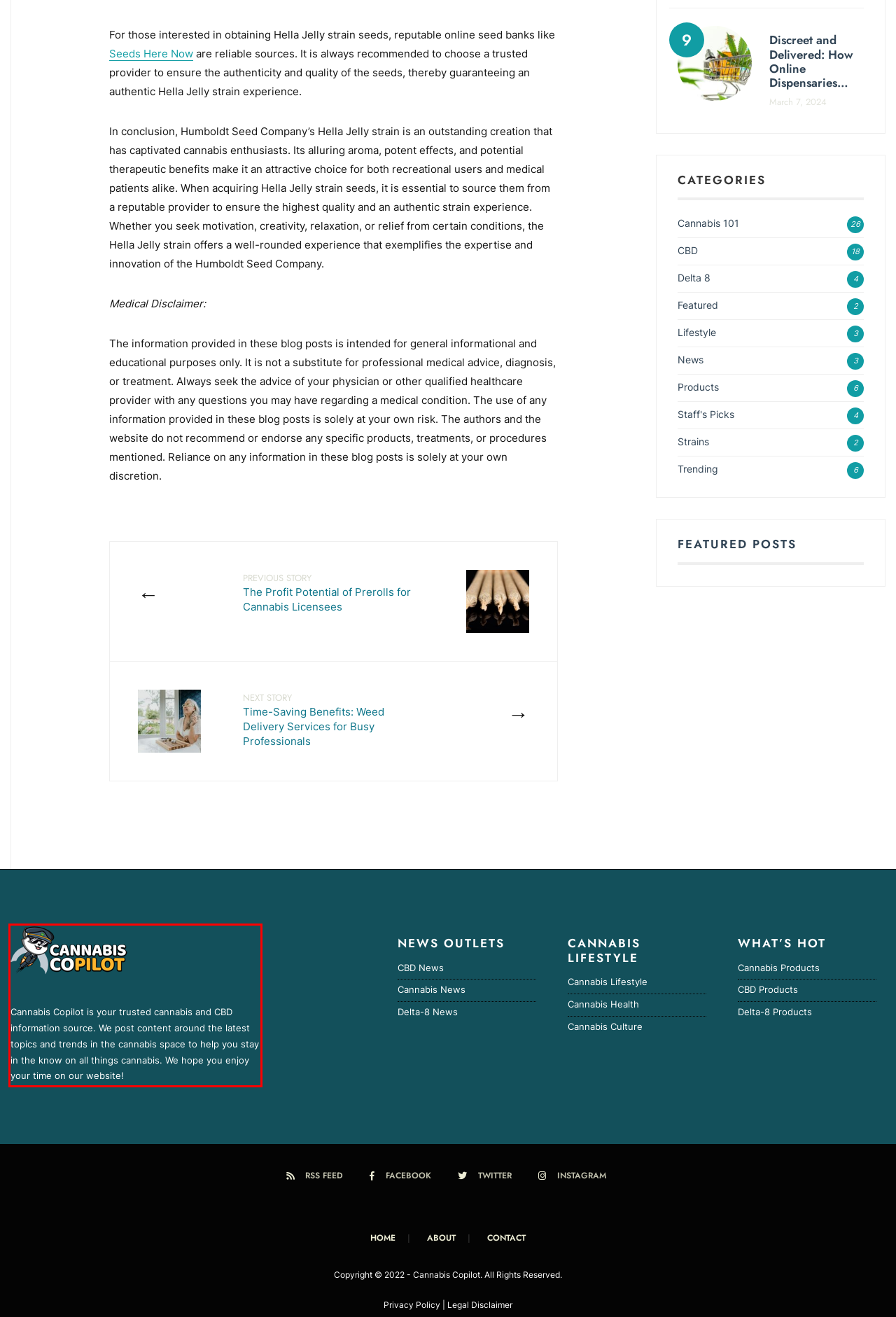Please look at the webpage screenshot and extract the text enclosed by the red bounding box.

Cannabis Copilot is your trusted cannabis and CBD information source. We post content around the latest topics and trends in the cannabis space to help you stay in the know on all things cannabis. We hope you enjoy your time on our website!